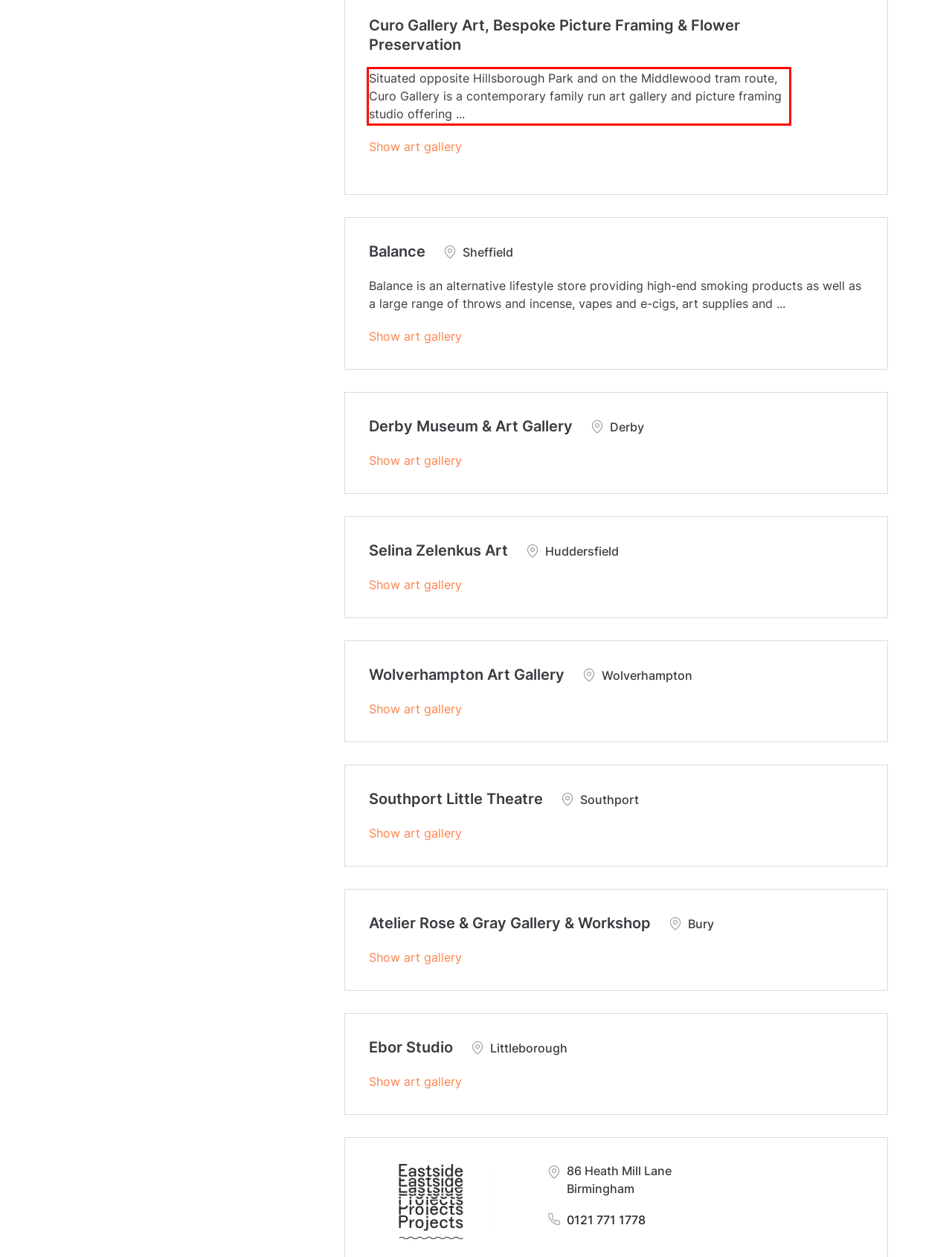You are provided with a screenshot of a webpage containing a red bounding box. Please extract the text enclosed by this red bounding box.

Situated opposite Hillsborough Park and on the Middlewood tram route, Curo Gallery is a contemporary family run art gallery and picture framing studio offering ...